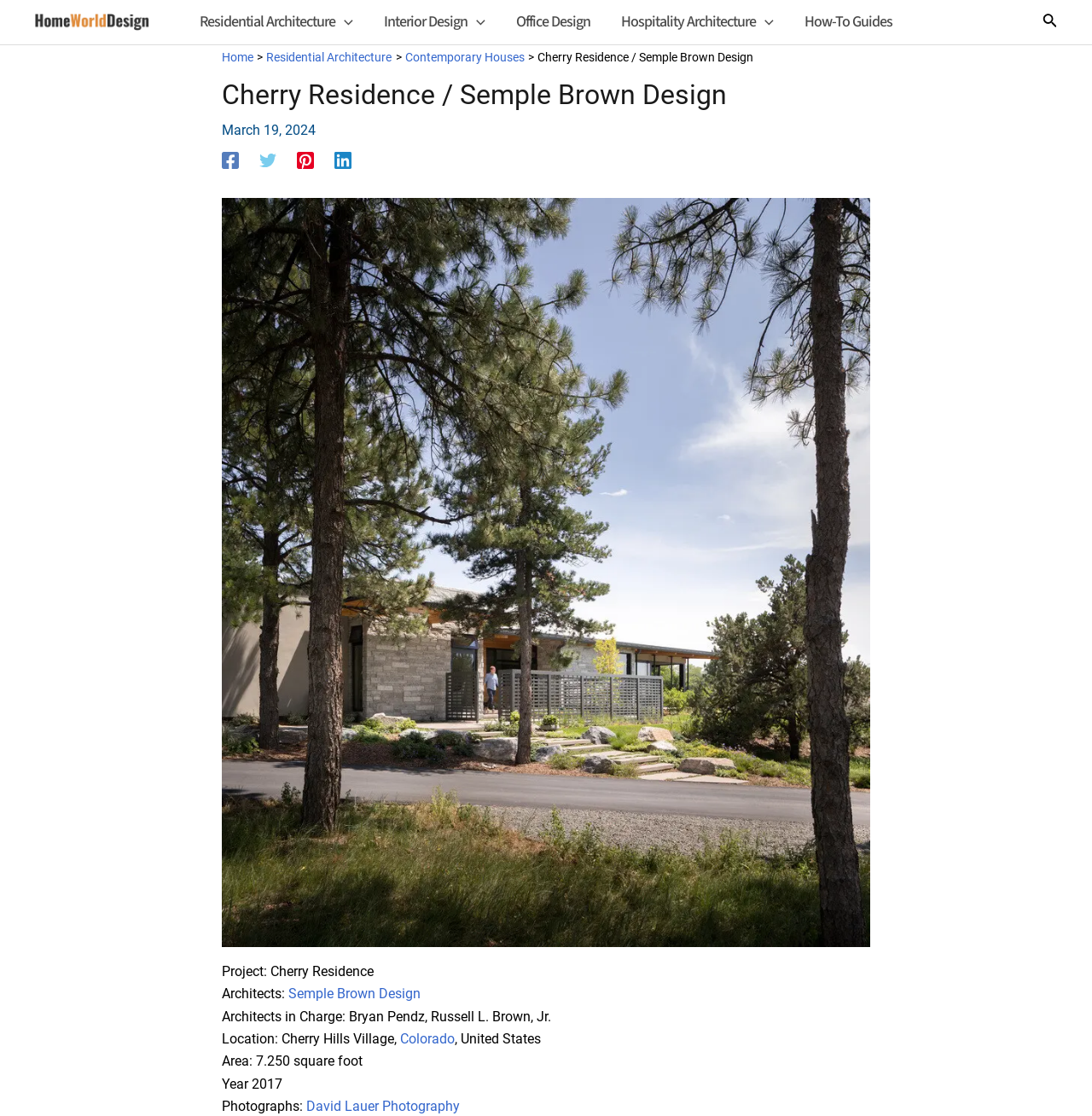Please answer the following question using a single word or phrase: 
What is the area of the Cherry Residence?

7,250 square foot